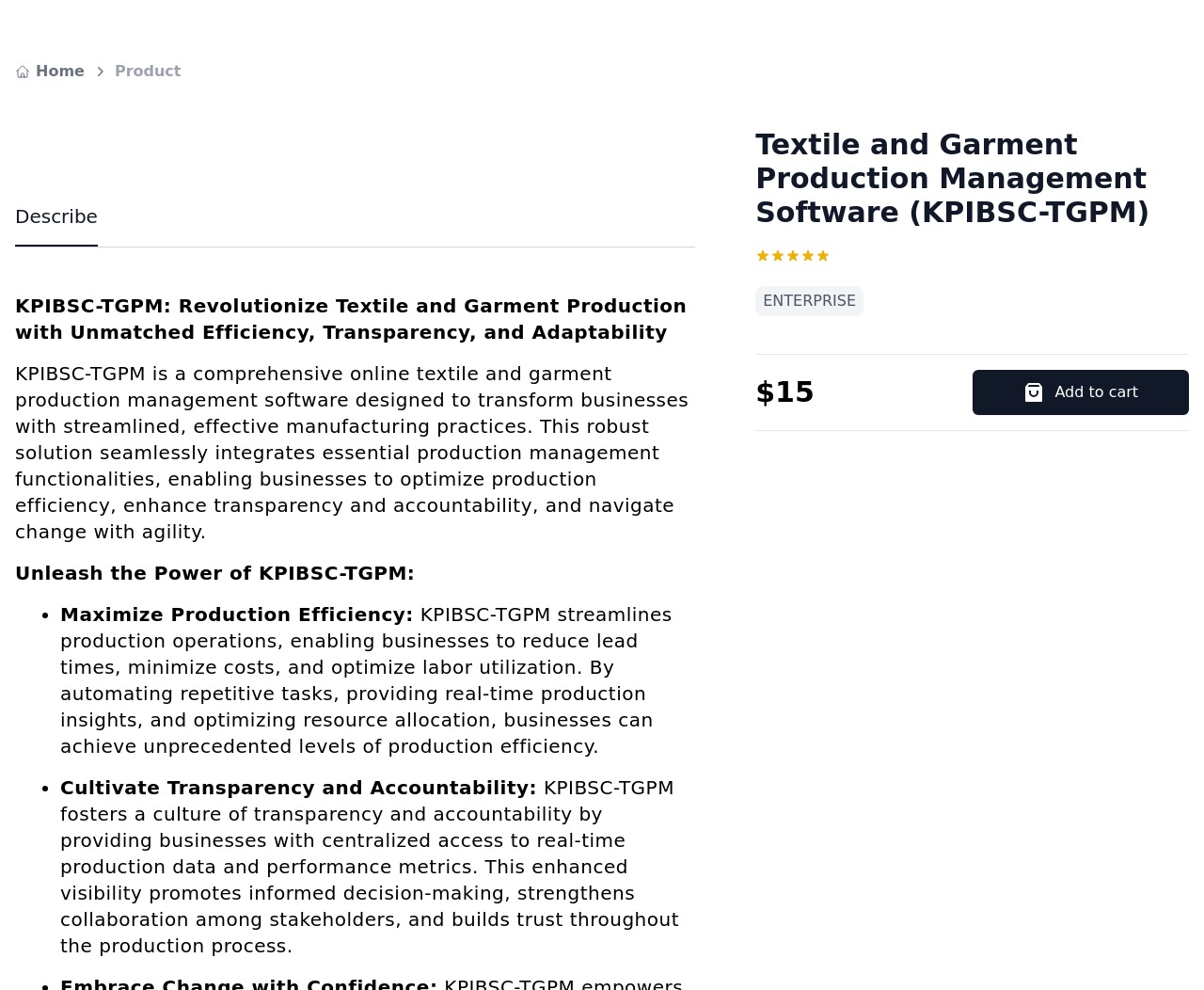Please locate and retrieve the main header text of the webpage.

Textile and Garment Production Management Software (KPIBSC-TGPM)